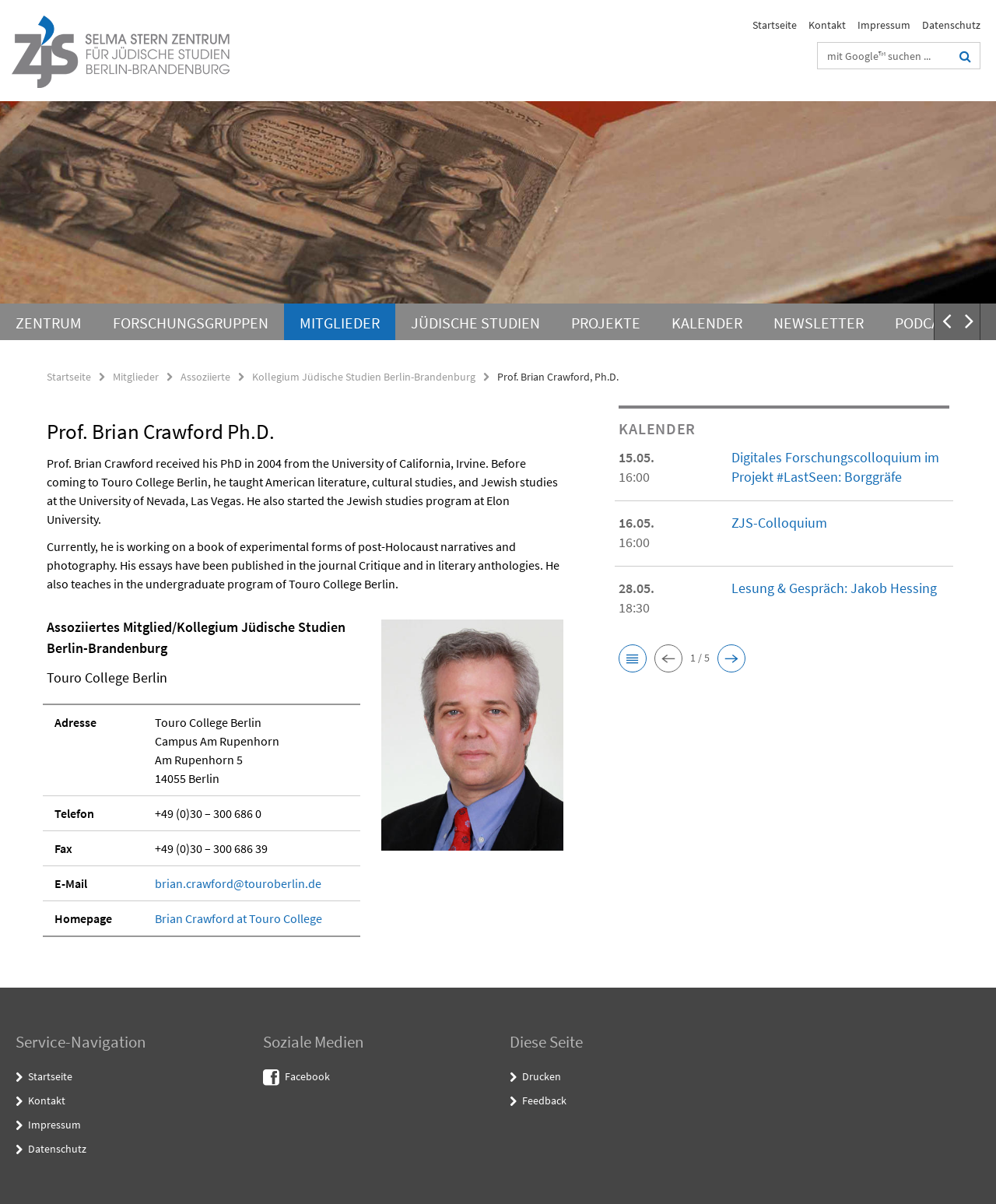Determine the bounding box coordinates of the element that should be clicked to execute the following command: "Search for something".

[0.821, 0.036, 0.984, 0.057]